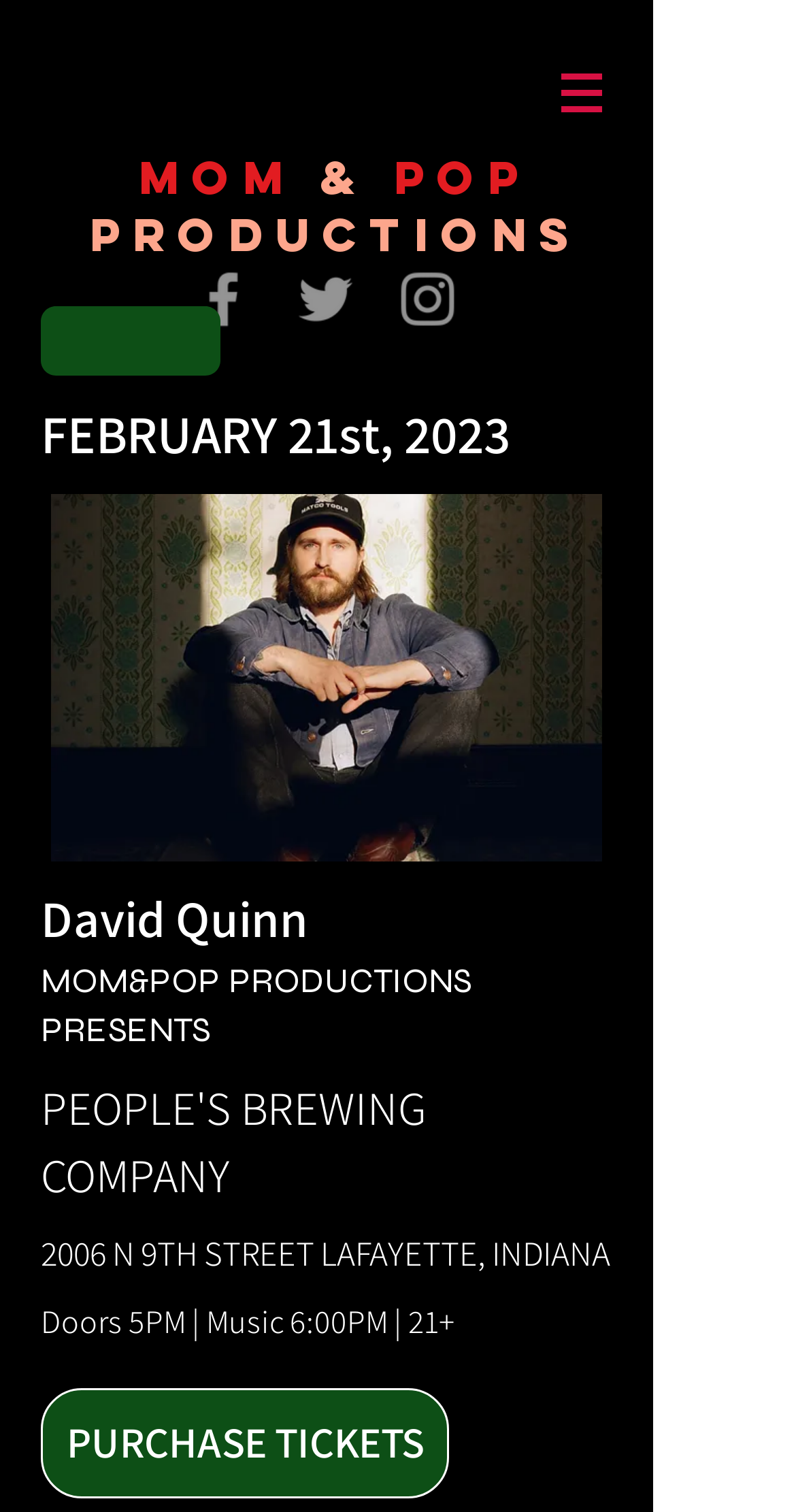Please reply to the following question with a single word or a short phrase:
How old do you need to be to attend the event?

21+